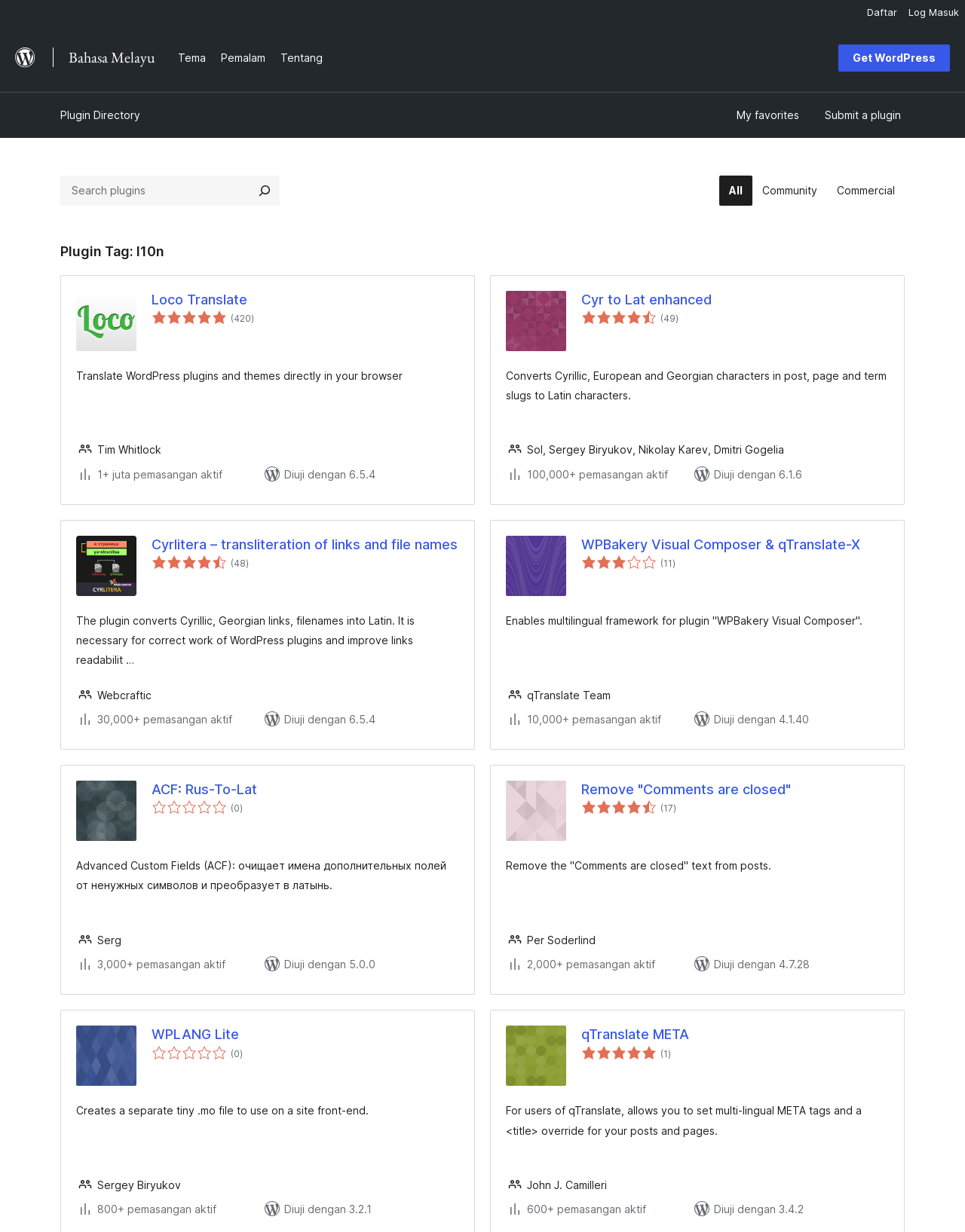Identify the bounding box coordinates of the part that should be clicked to carry out this instruction: "Click on Loco Translate".

[0.157, 0.236, 0.476, 0.25]